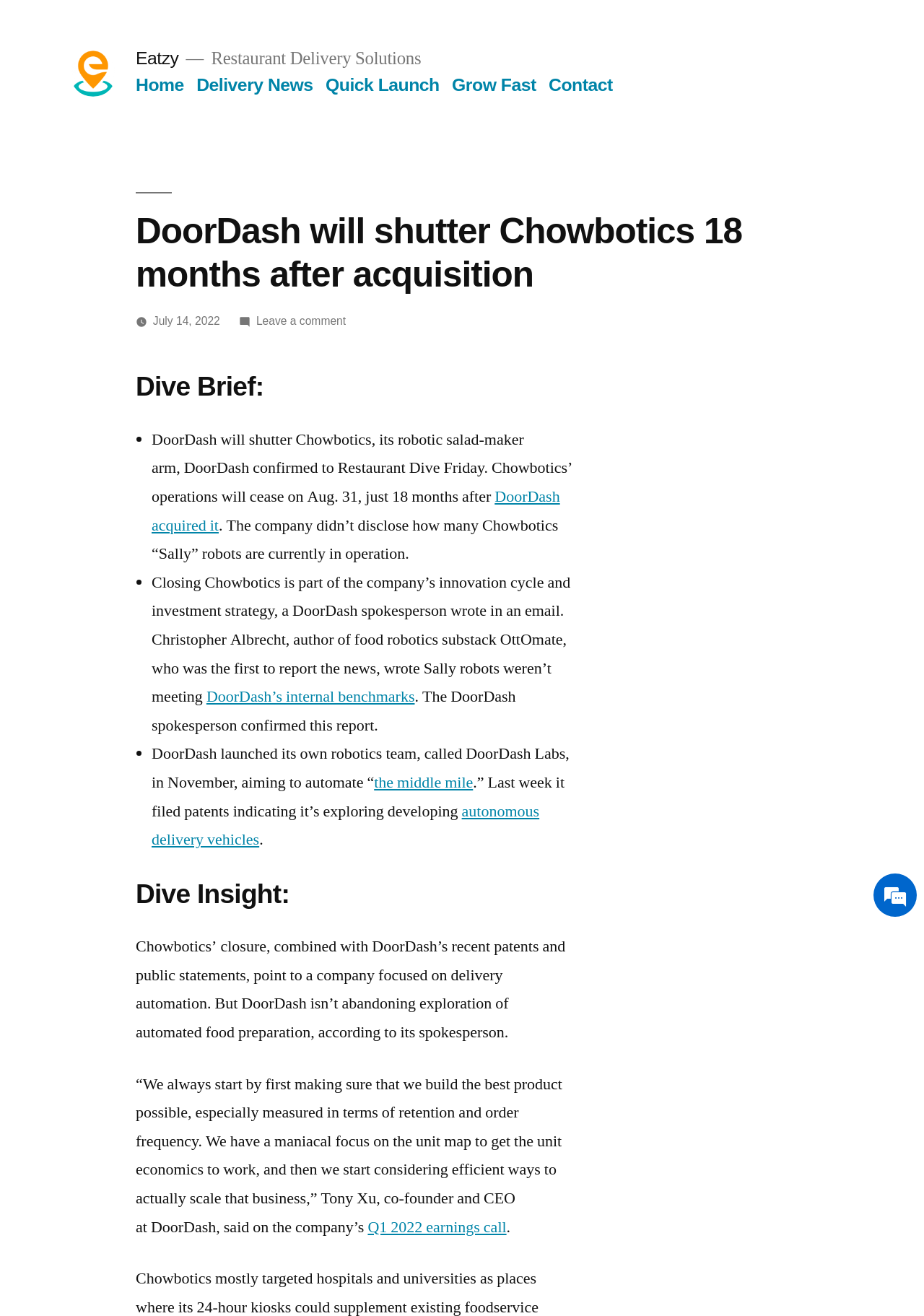When will Chowbotics' operations cease?
Using the image, give a concise answer in the form of a single word or short phrase.

Aug. 31